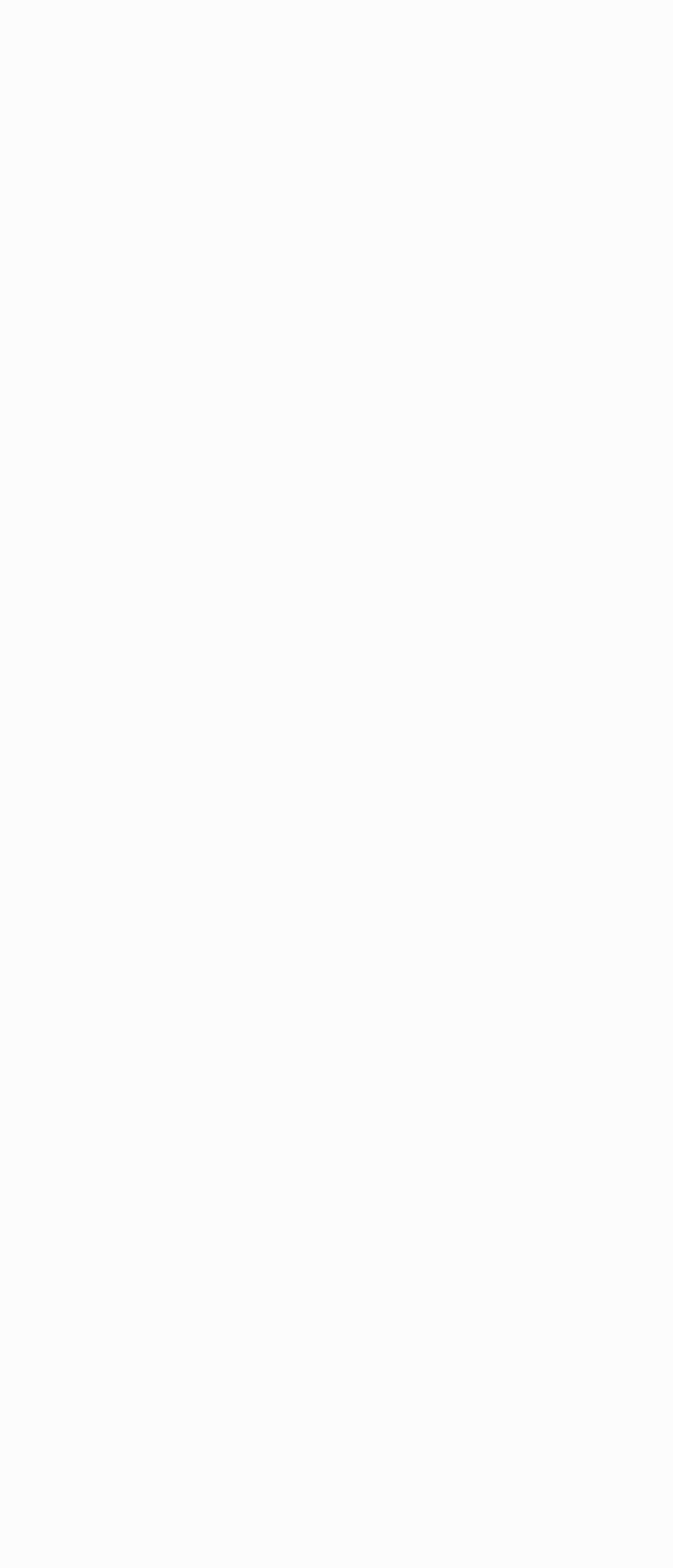Find the bounding box coordinates of the element's region that should be clicked in order to follow the given instruction: "Visit Premiership Rugby". The coordinates should consist of four float numbers between 0 and 1, i.e., [left, top, right, bottom].

[0.051, 0.558, 0.949, 0.621]